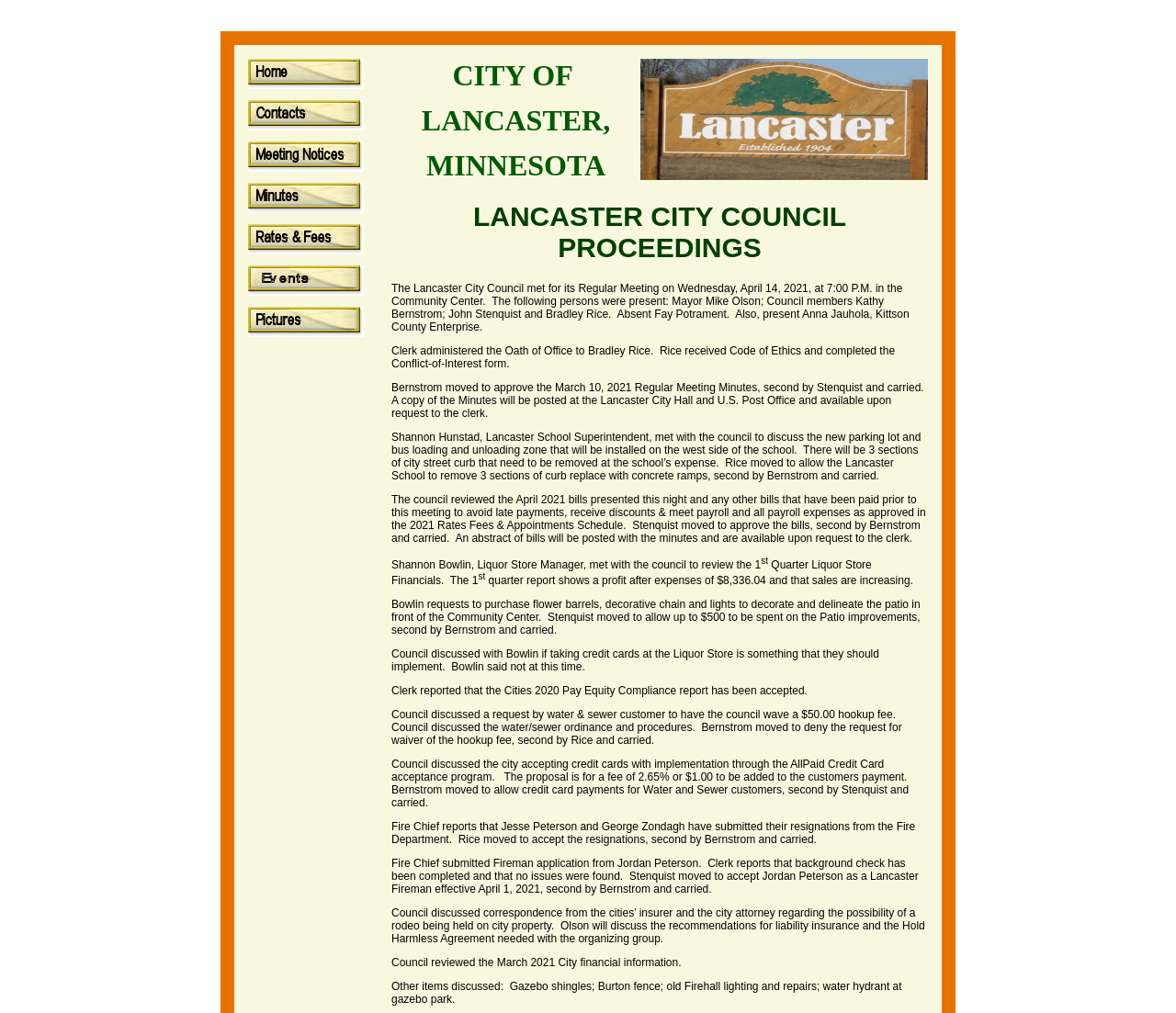Examine the image and give a thorough answer to the following question:
What is the fee for credit card payments?

I found this answer by reading the text 'The proposal is for a fee of 2.65% or $1.00 to be added to the customers payment.' which indicates that the fee for credit card payments is either 2.65% or $1.00.